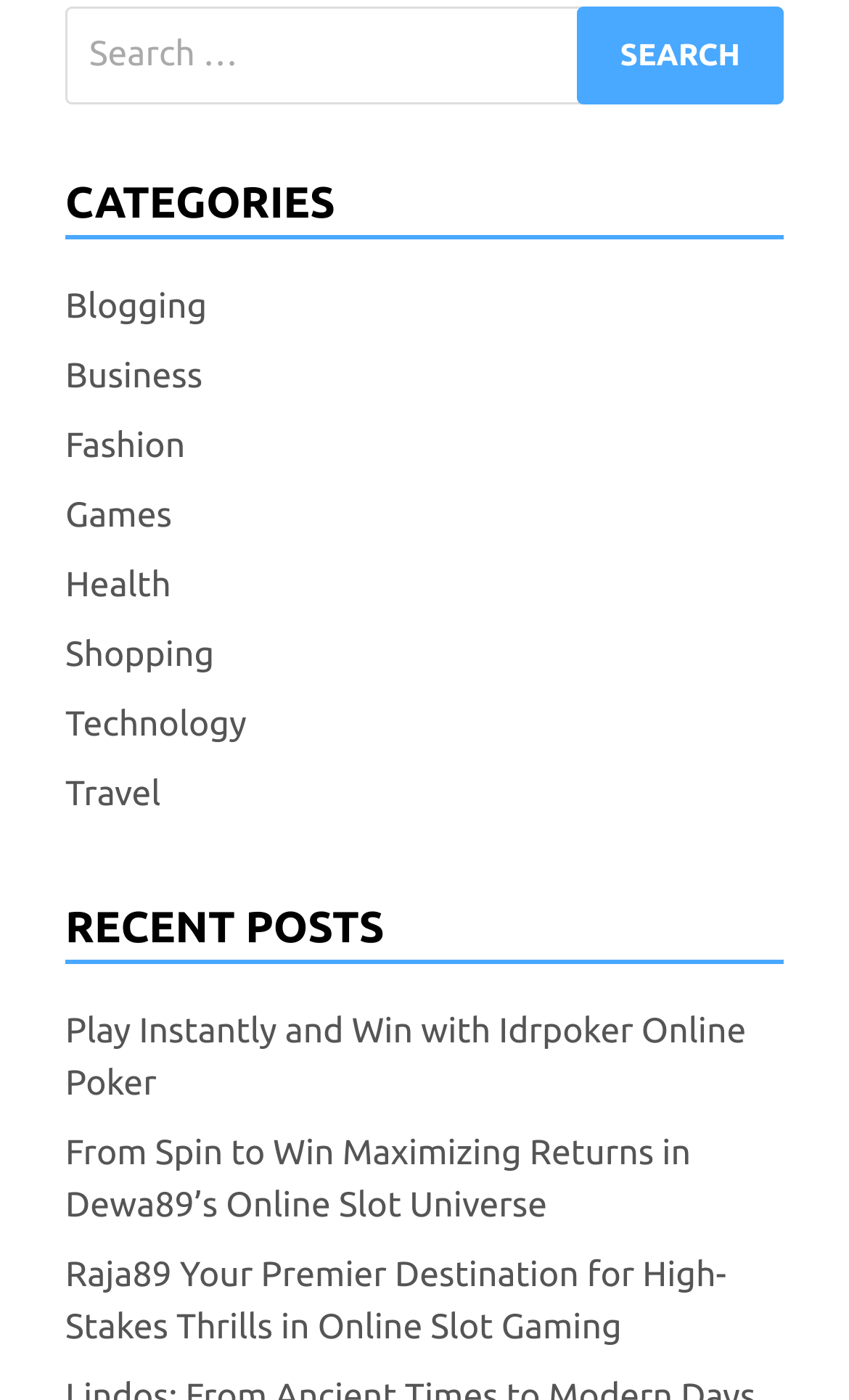Identify the bounding box coordinates of the region I need to click to complete this instruction: "Visit the Blogging category".

[0.077, 0.197, 0.244, 0.24]